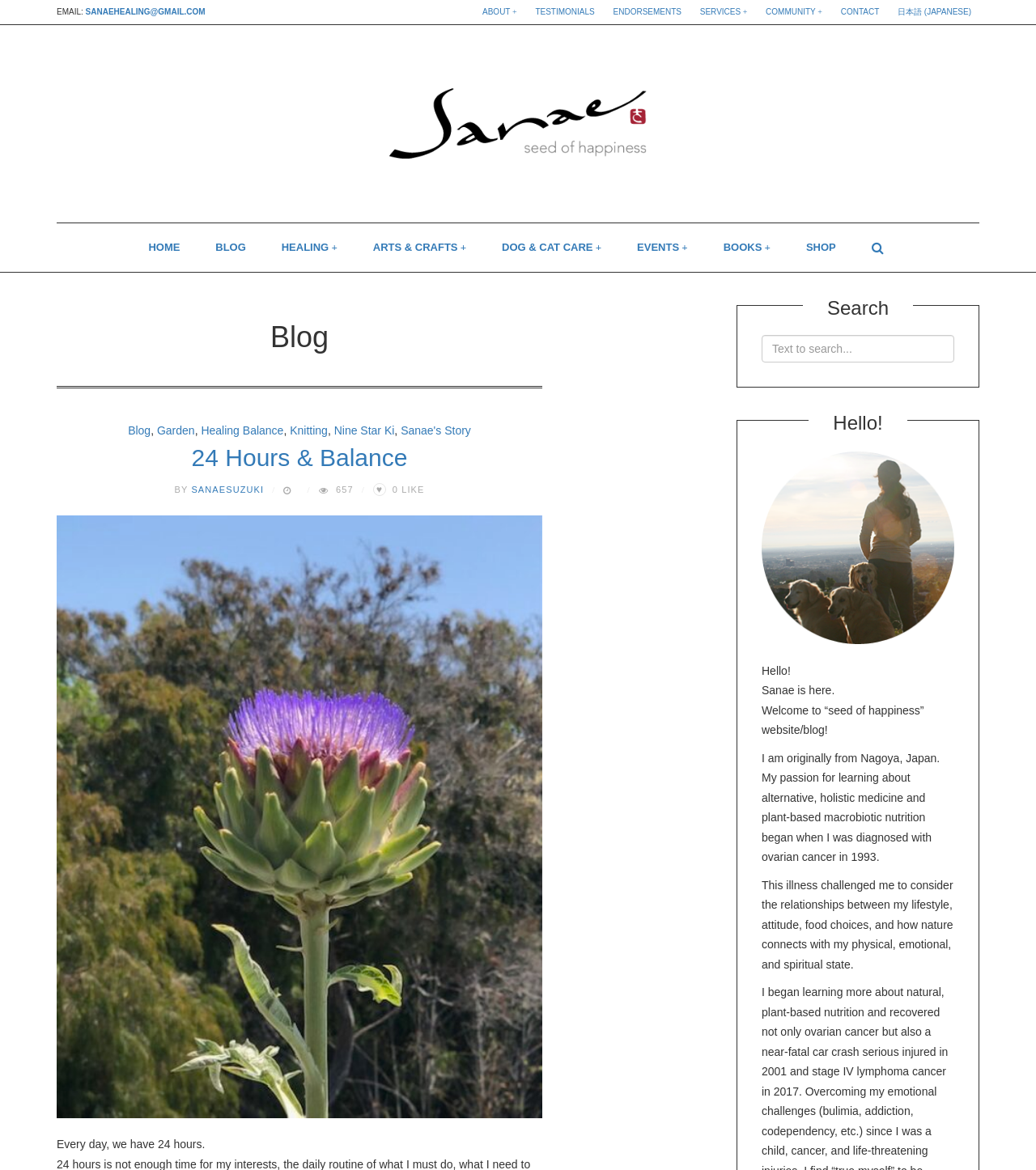Extract the bounding box coordinates for the UI element described by the text: "24 Hours & Balance". The coordinates should be in the form of [left, top, right, bottom] with values between 0 and 1.

[0.185, 0.38, 0.393, 0.403]